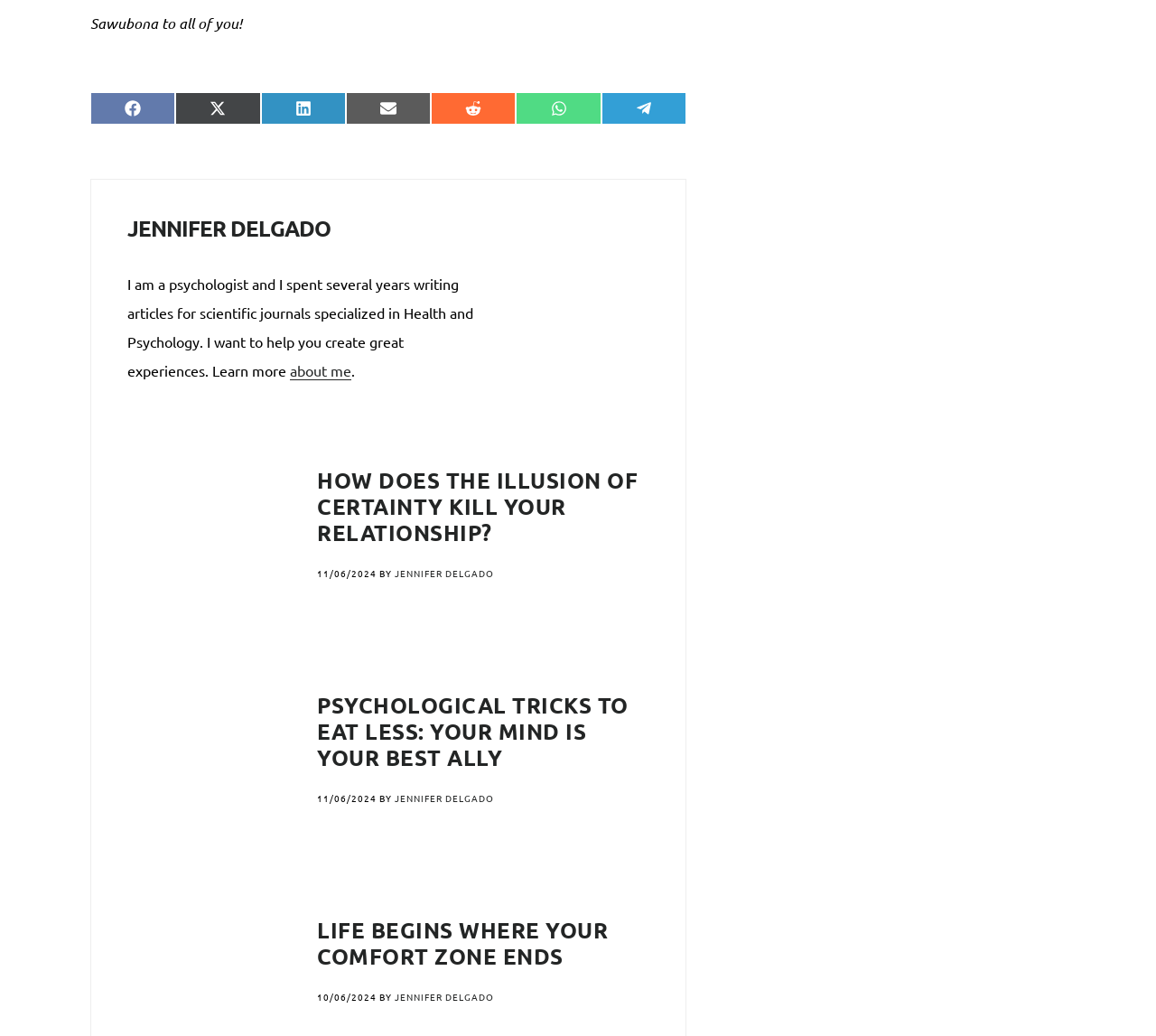Pinpoint the bounding box coordinates of the area that should be clicked to complete the following instruction: "Share on Facebook". The coordinates must be given as four float numbers between 0 and 1, i.e., [left, top, right, bottom].

[0.078, 0.089, 0.152, 0.121]